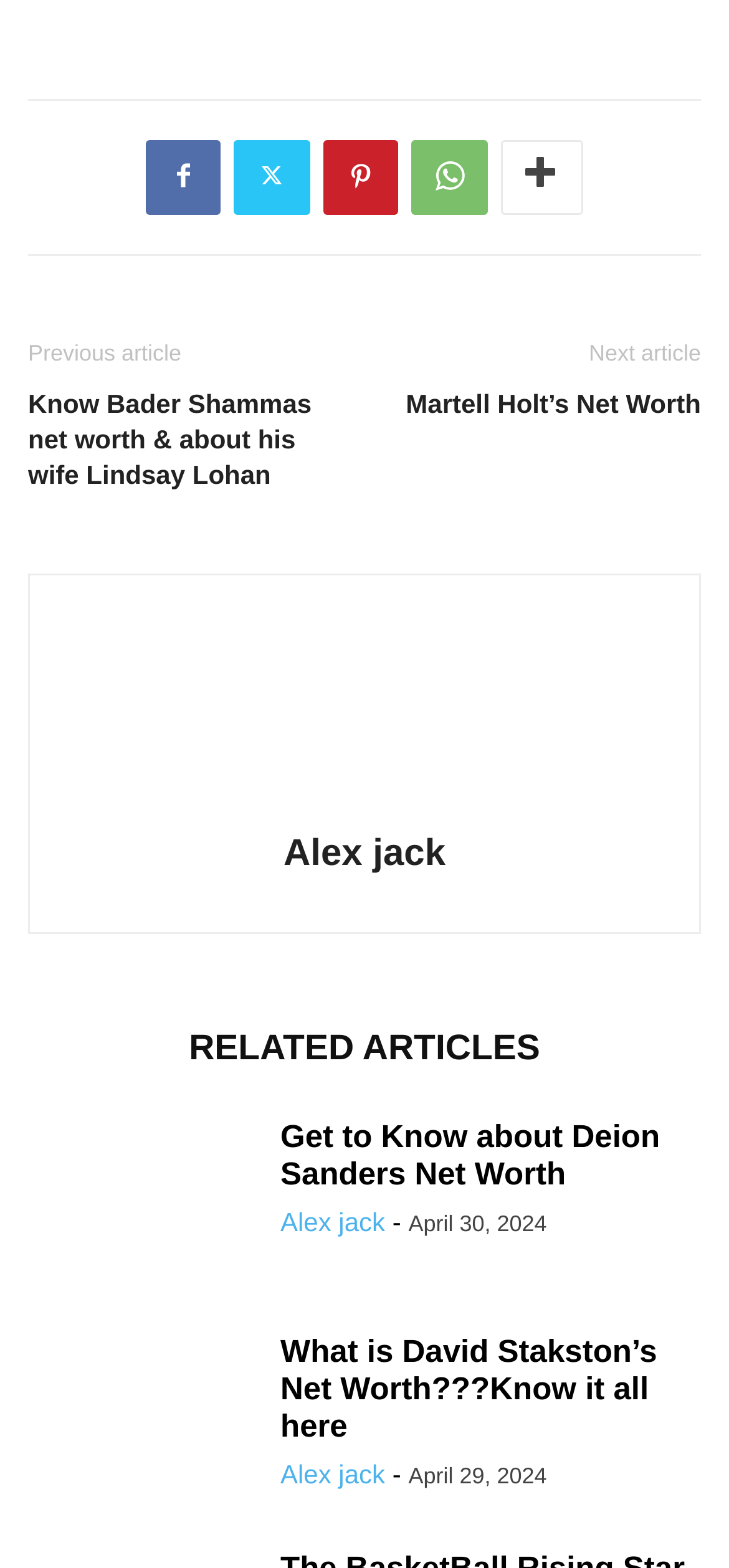Pinpoint the bounding box coordinates of the area that should be clicked to complete the following instruction: "View Martell Holt’s Net Worth". The coordinates must be given as four float numbers between 0 and 1, i.e., [left, top, right, bottom].

[0.526, 0.246, 0.962, 0.269]